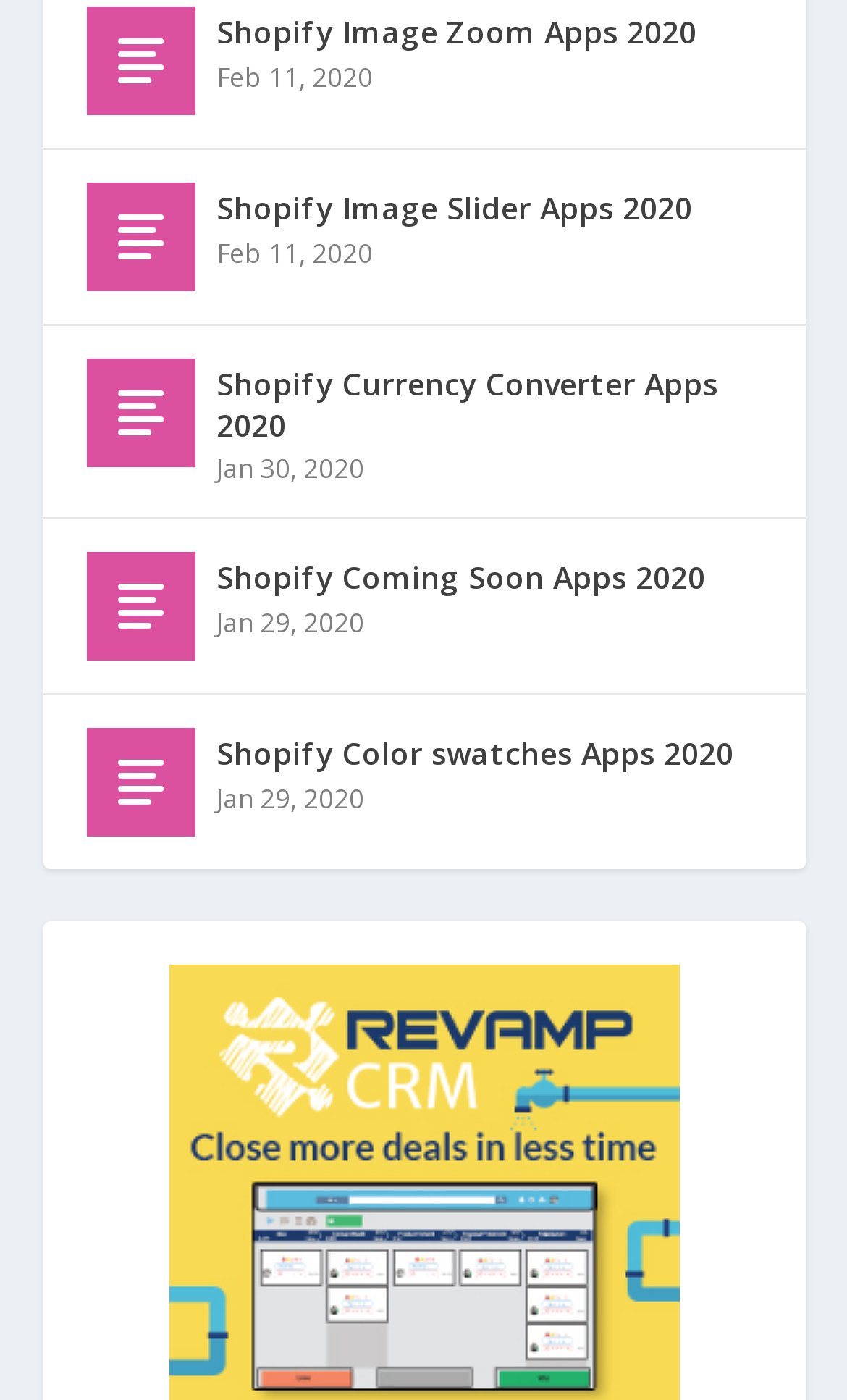Give a one-word or short phrase answer to this question: 
What is the date of Shopify Image Zoom Apps 2020?

Feb 11, 2020